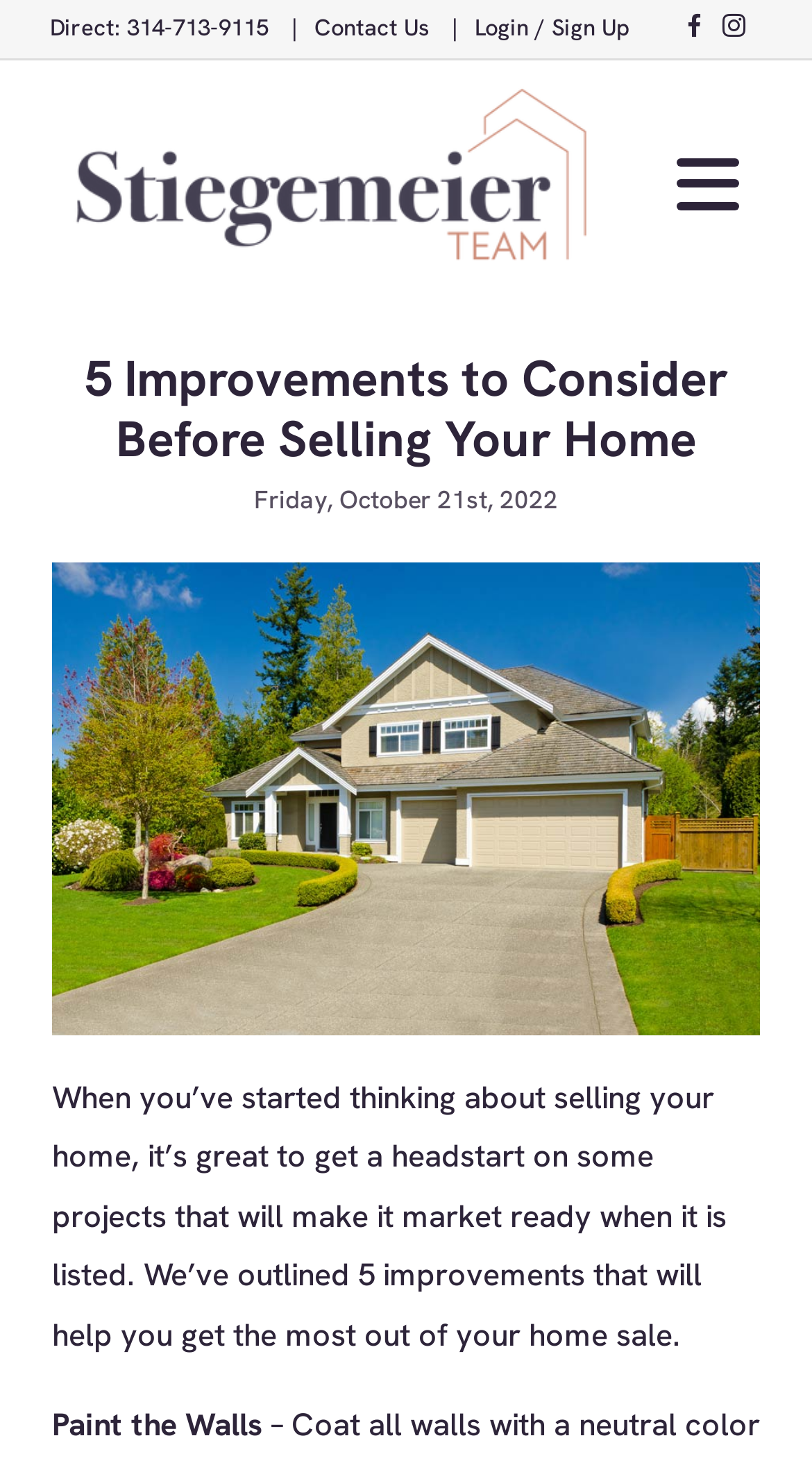How many improvements are outlined to help with home sale?
Using the image as a reference, give a one-word or short phrase answer.

5